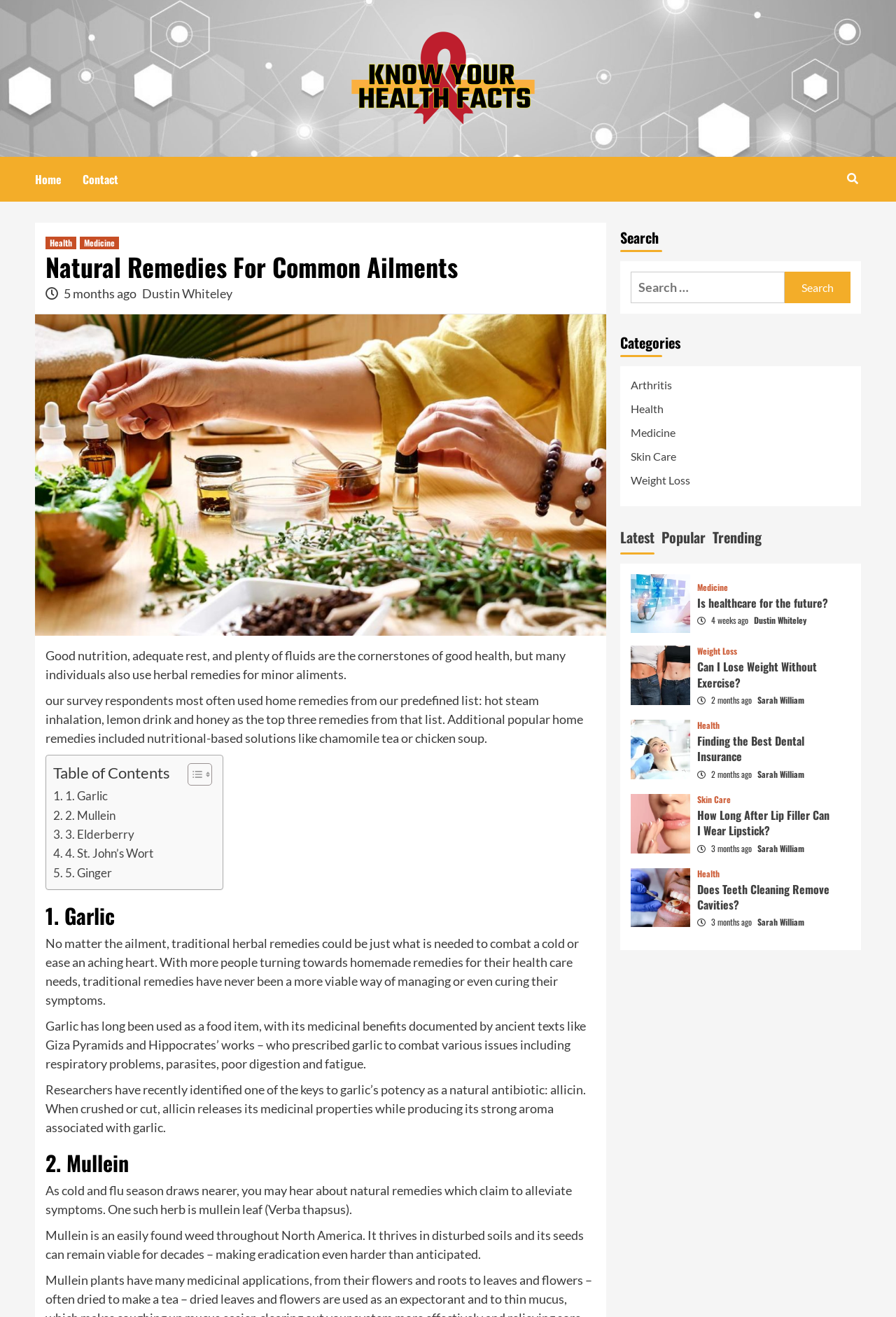Answer the question with a single word or phrase: 
How many tabs are available in the tab list?

3